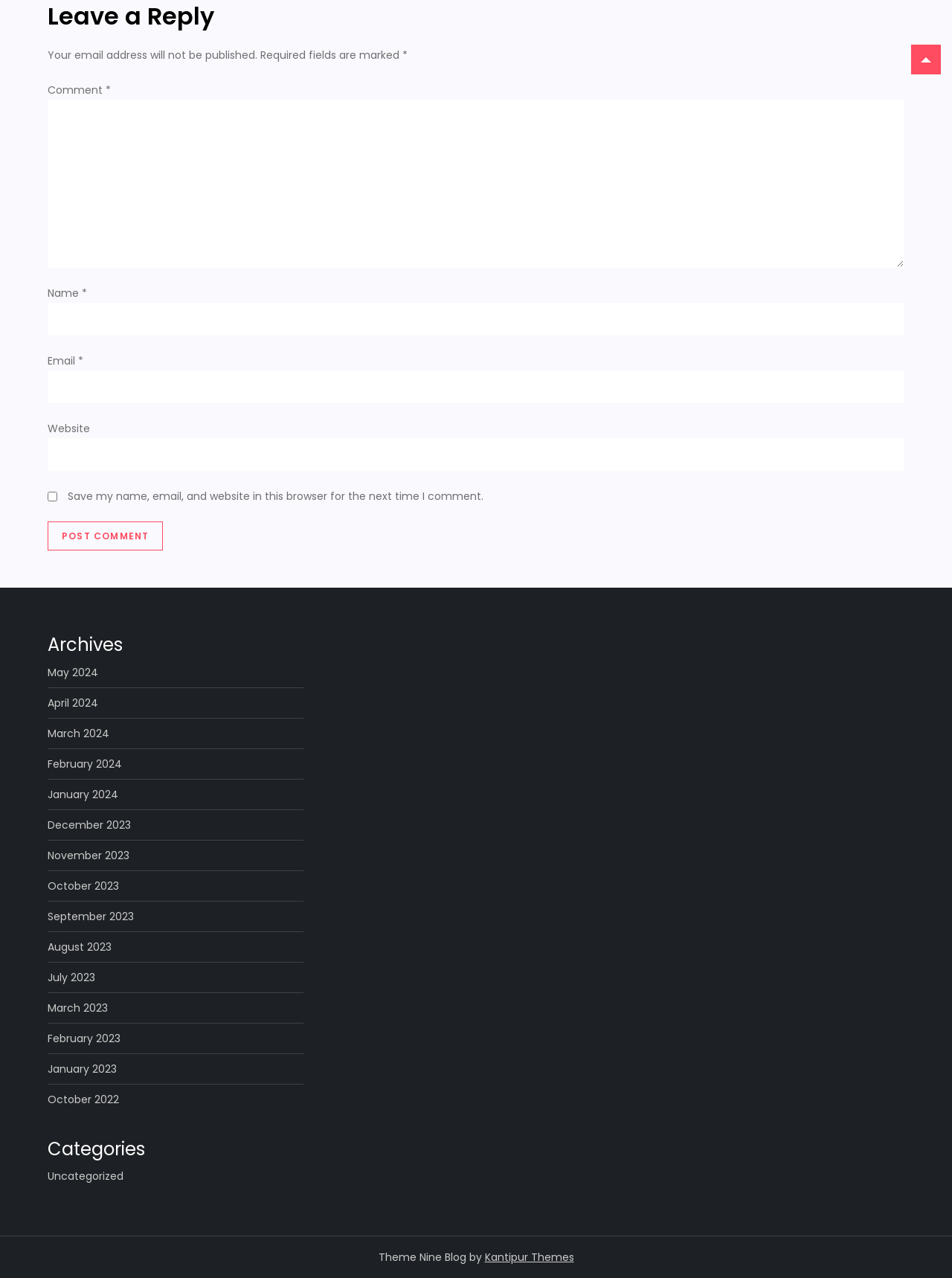Please provide the bounding box coordinates for the element that needs to be clicked to perform the instruction: "Input your email". The coordinates must consist of four float numbers between 0 and 1, formatted as [left, top, right, bottom].

[0.05, 0.29, 0.95, 0.315]